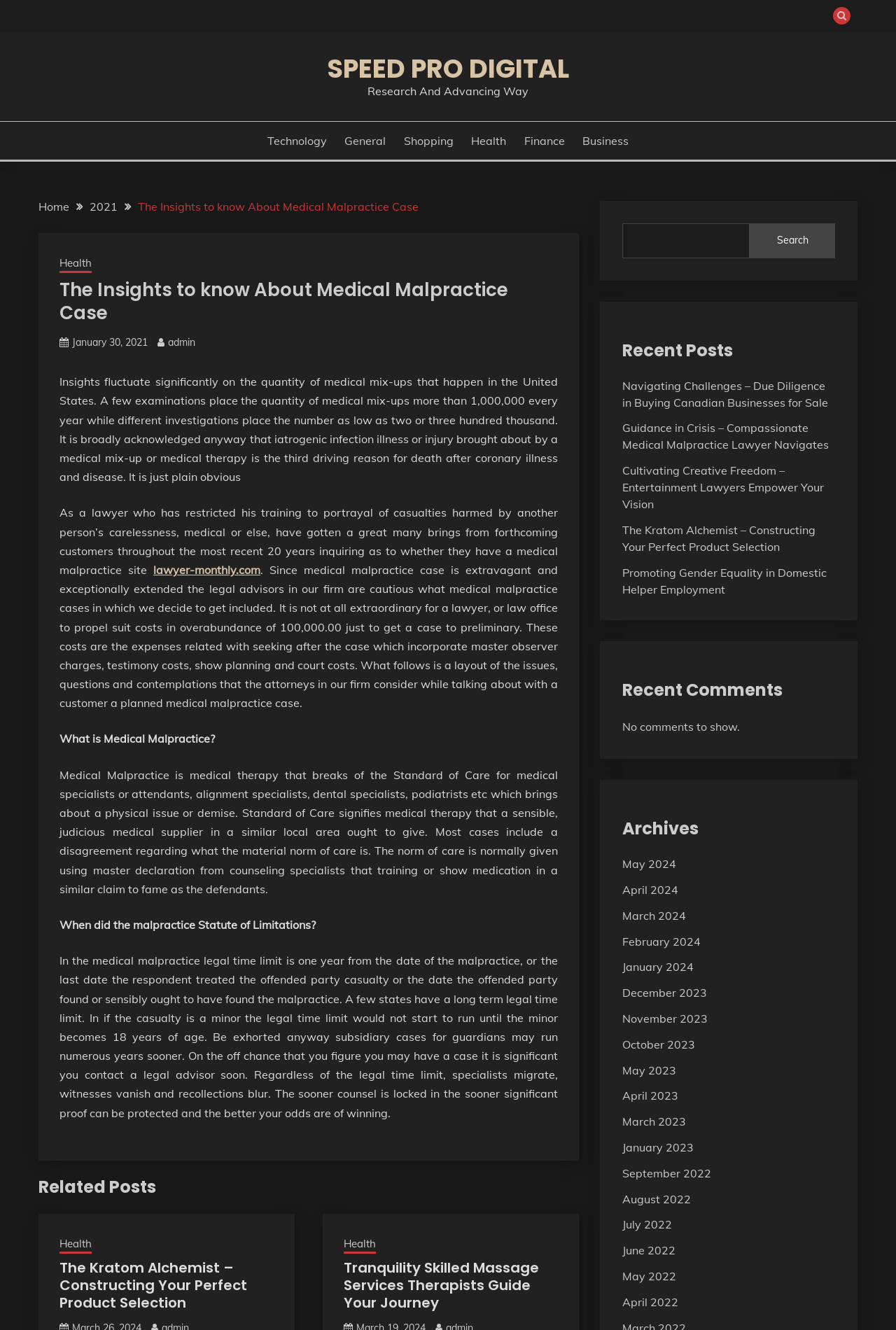Pinpoint the bounding box coordinates of the element to be clicked to execute the instruction: "Go to the Health category".

[0.298, 0.099, 0.364, 0.112]